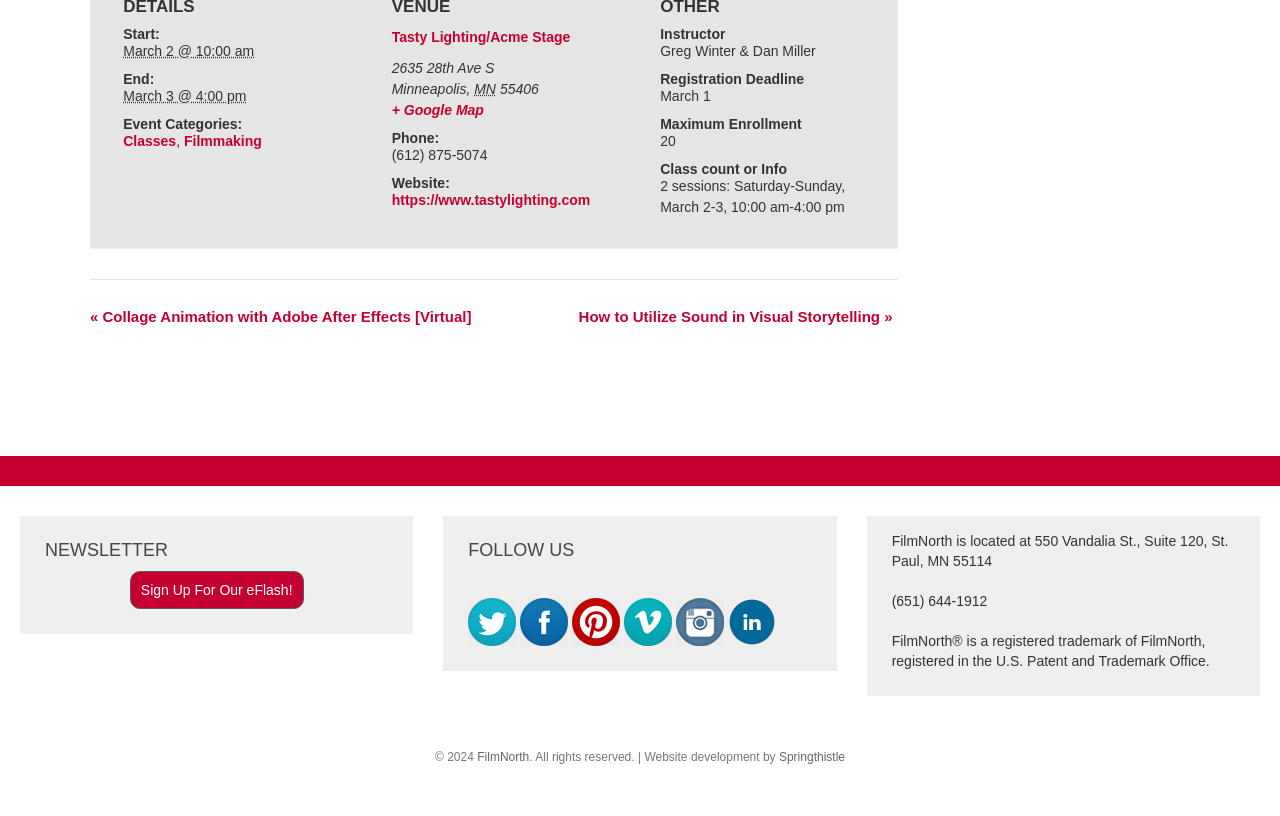Identify the bounding box coordinates necessary to click and complete the given instruction: "Click the 'FilmNorth' link".

[0.373, 0.919, 0.413, 0.936]